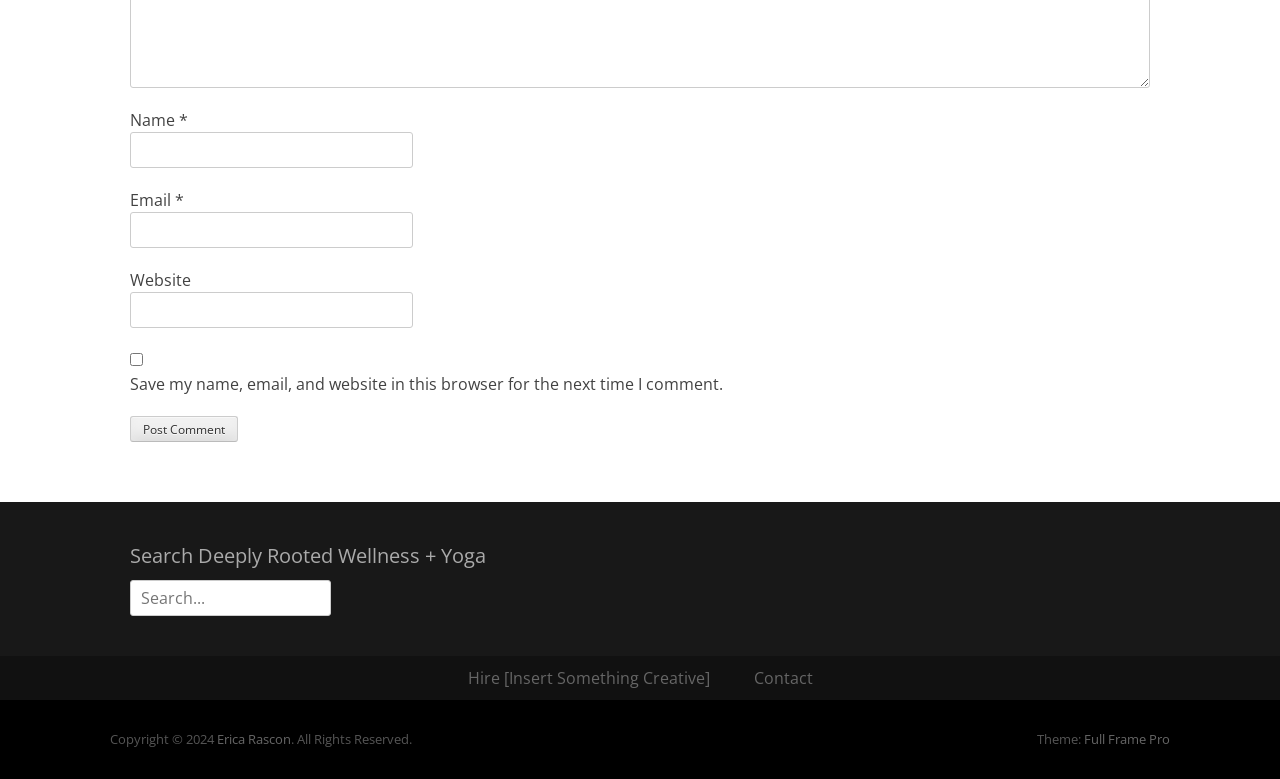What is the purpose of the checkbox?
Please interpret the details in the image and answer the question thoroughly.

The checkbox is located below the comment form and is labeled 'Save my name, email, and website in this browser for the next time I comment.' This suggests that its purpose is to save the user's comment information for future use.